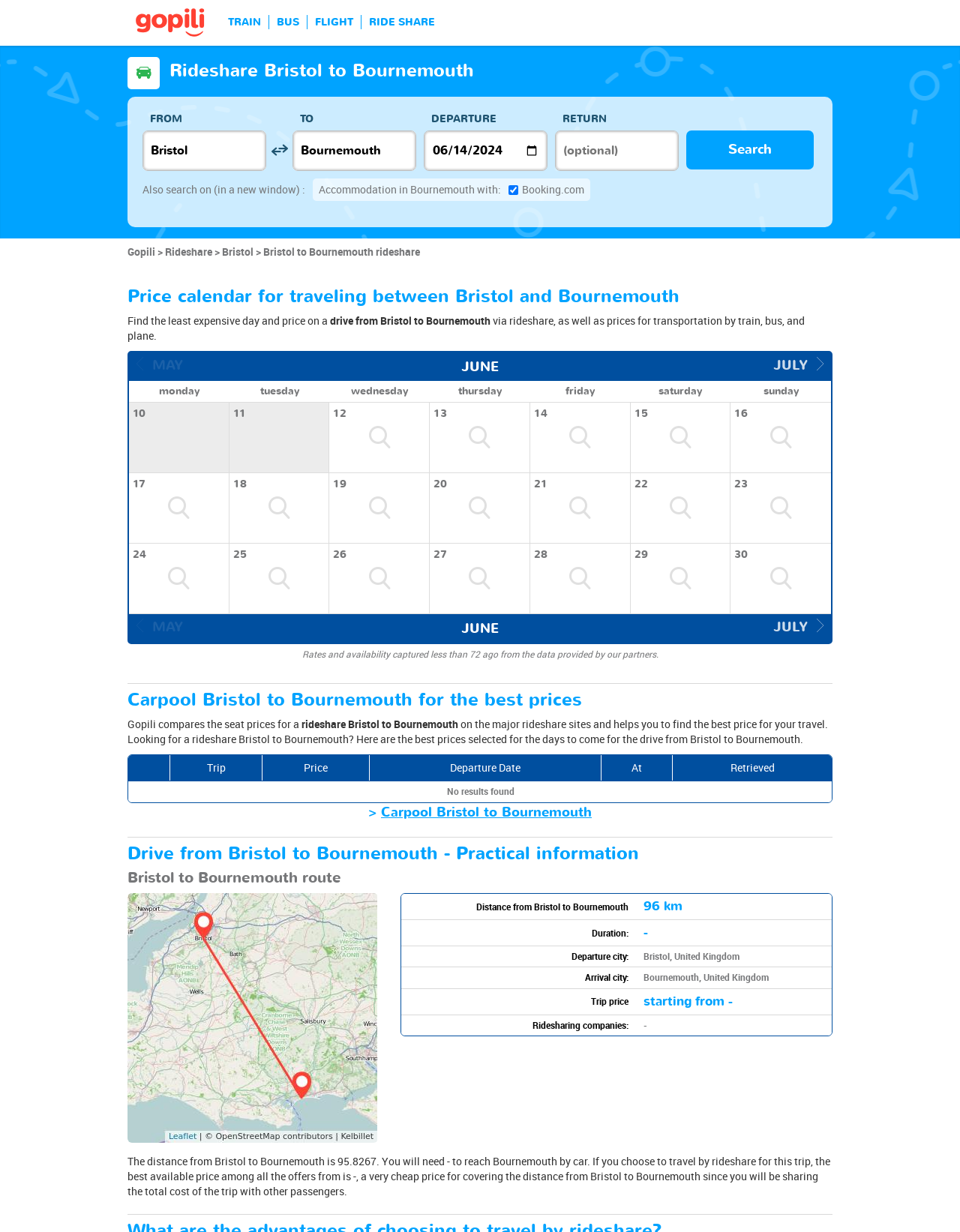Please mark the bounding box coordinates of the area that should be clicked to carry out the instruction: "Click on logo".

[0.133, 0.012, 0.222, 0.024]